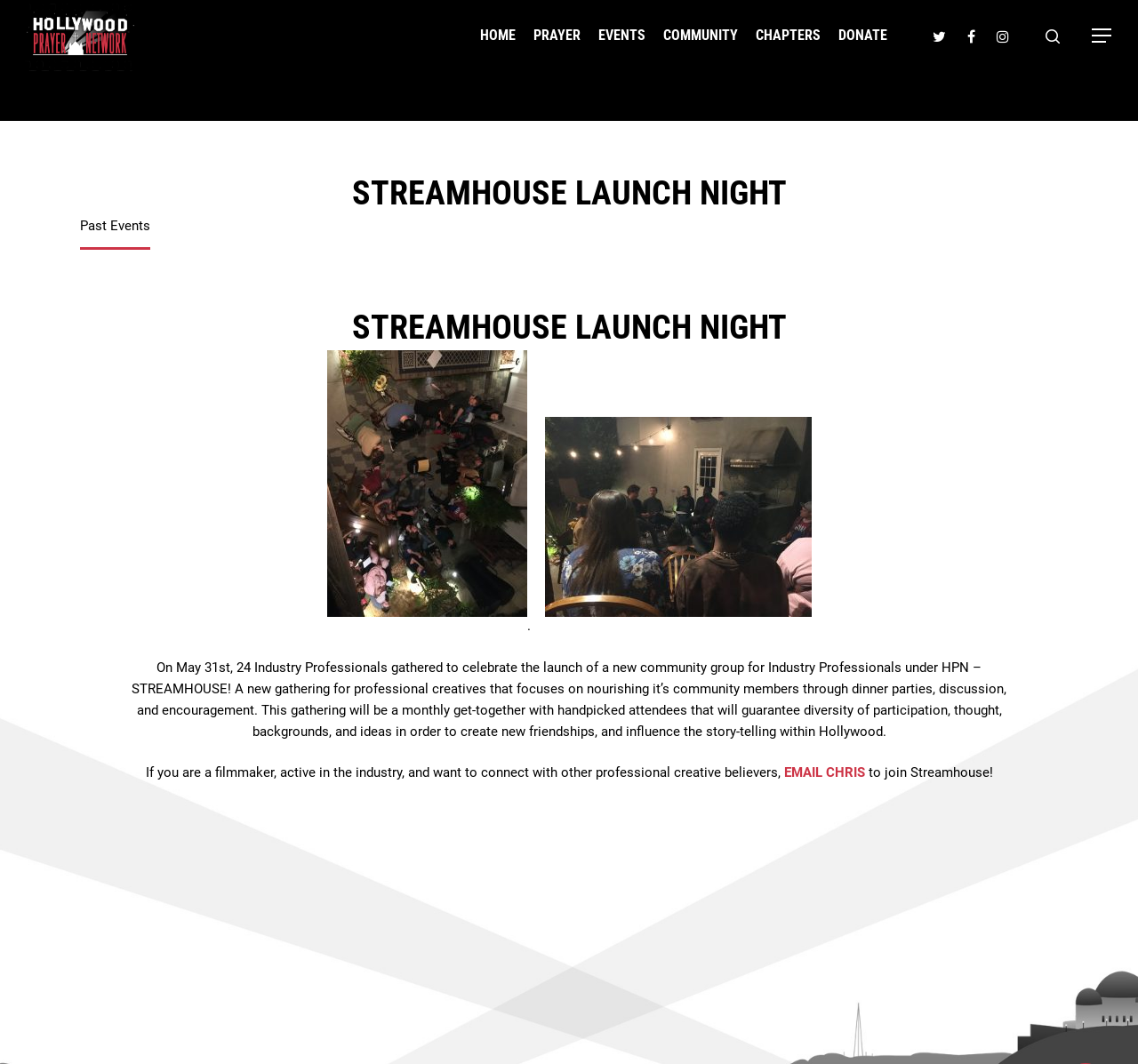Elaborate on the different components and information displayed on the webpage.

The webpage is about the launch of StreamHouse, a new community group for industry professionals under the Hollywood Prayer Network (HPN). At the top, there is a search bar with a placeholder text "Search" and a hint to "Hit enter to search or ESC to close". On the top-right corner, there is a navigation menu with links to "HOME", "PRAYER", "EVENTS", "COMMUNITY", "CHAPTERS", "DONATE", and social media icons.

Below the navigation menu, there is a large heading "STREAMHOUSE LAUNCH NIGHT" that spans almost the entire width of the page. Underneath, there is a link to "Past Events" on the left side. The main content of the page is an article that describes the launch event, which took place on May 31st and gathered 24 industry professionals. The article explains the purpose of StreamHouse, which is to provide a monthly gathering for professional creatives to connect, discuss, and encourage each other.

The article also includes a call-to-action, inviting filmmakers and industry professionals to join StreamHouse by emailing Chris. There are no images on the page, but there are several links and icons scattered throughout the content. Overall, the webpage has a clean and organized structure, making it easy to navigate and read.